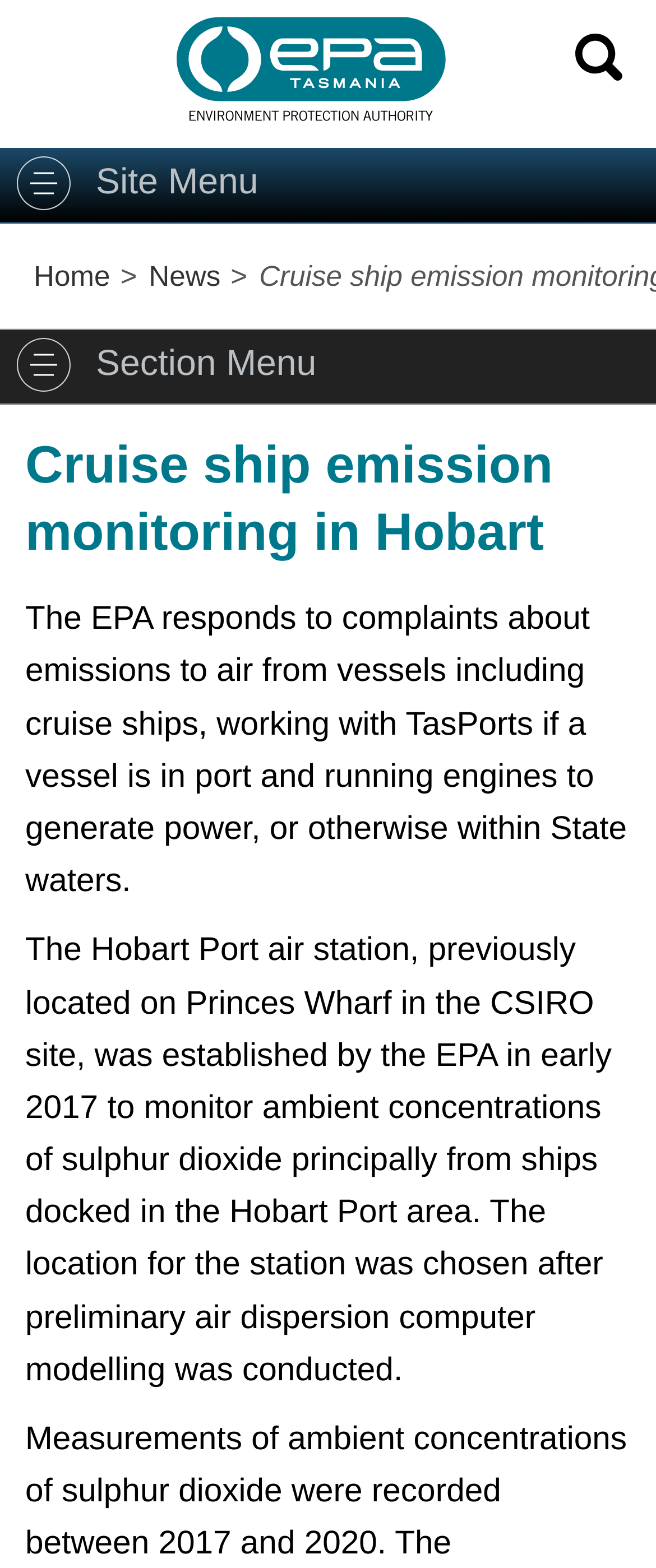Bounding box coordinates are to be given in the format (top-left x, top-left y, bottom-right x, bottom-right y). All values must be floating point numbers between 0 and 1. Provide the bounding box coordinate for the UI element described as: Home

[0.051, 0.166, 0.168, 0.186]